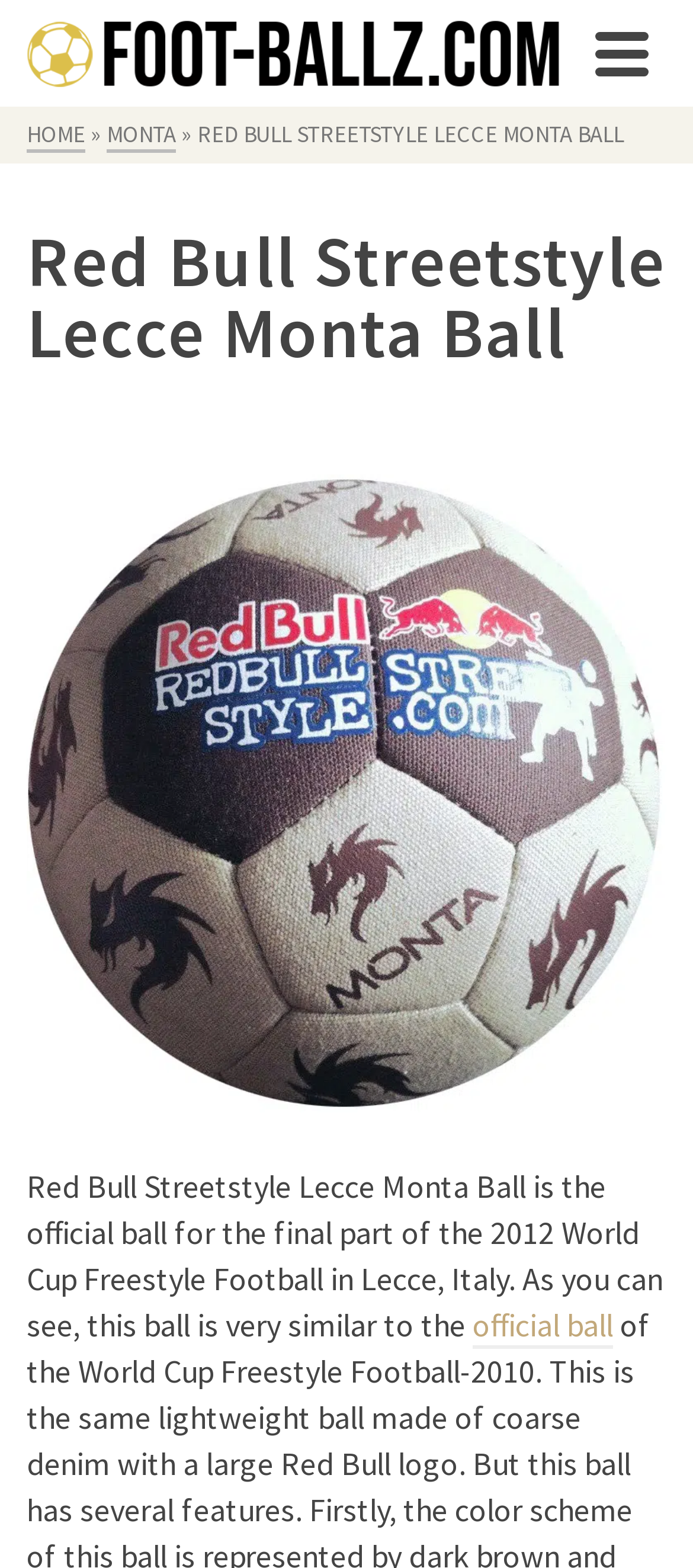Find the bounding box of the web element that fits this description: "official ball".

[0.682, 0.832, 0.885, 0.86]